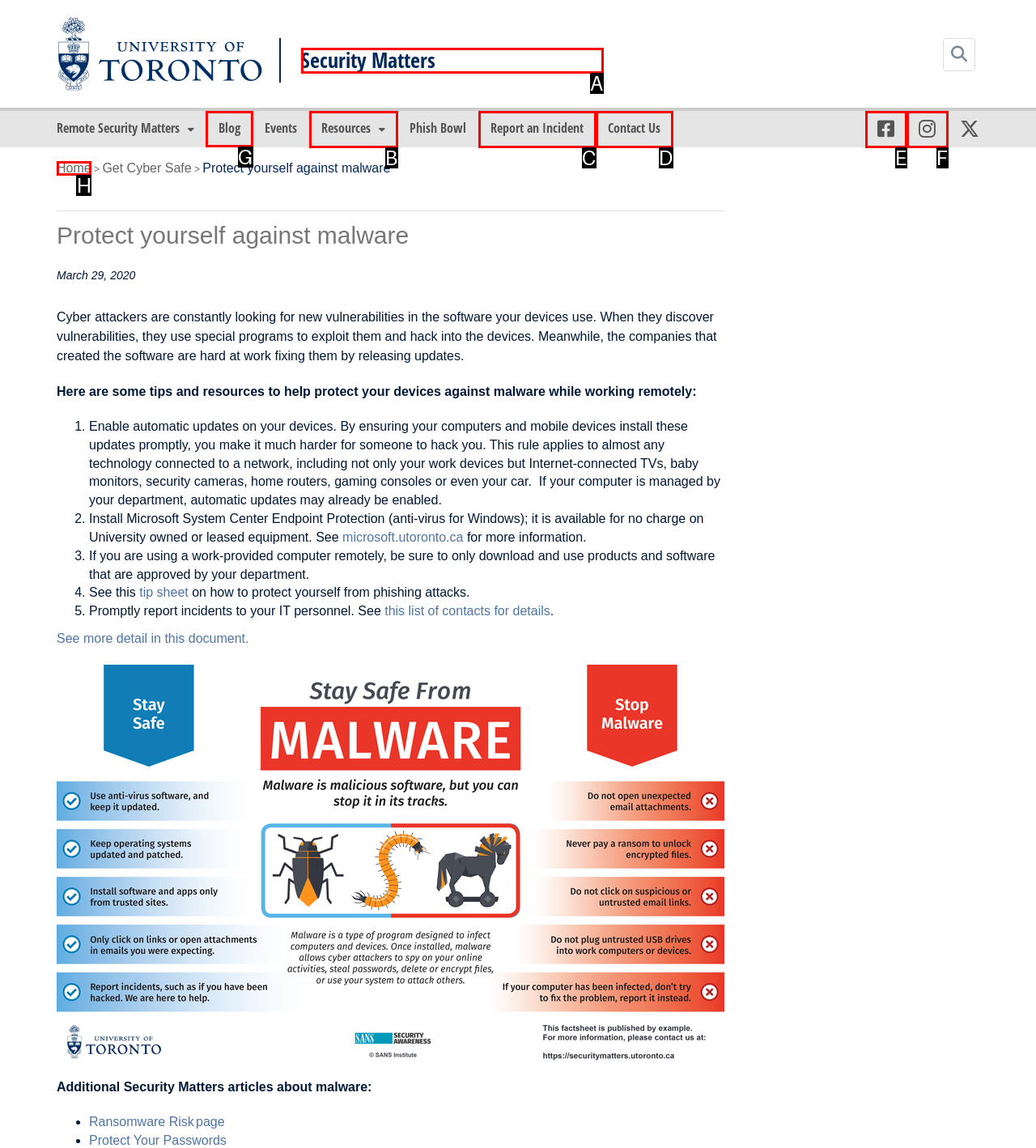Choose the letter of the option you need to click to email articles and stories. Answer with the letter only.

None